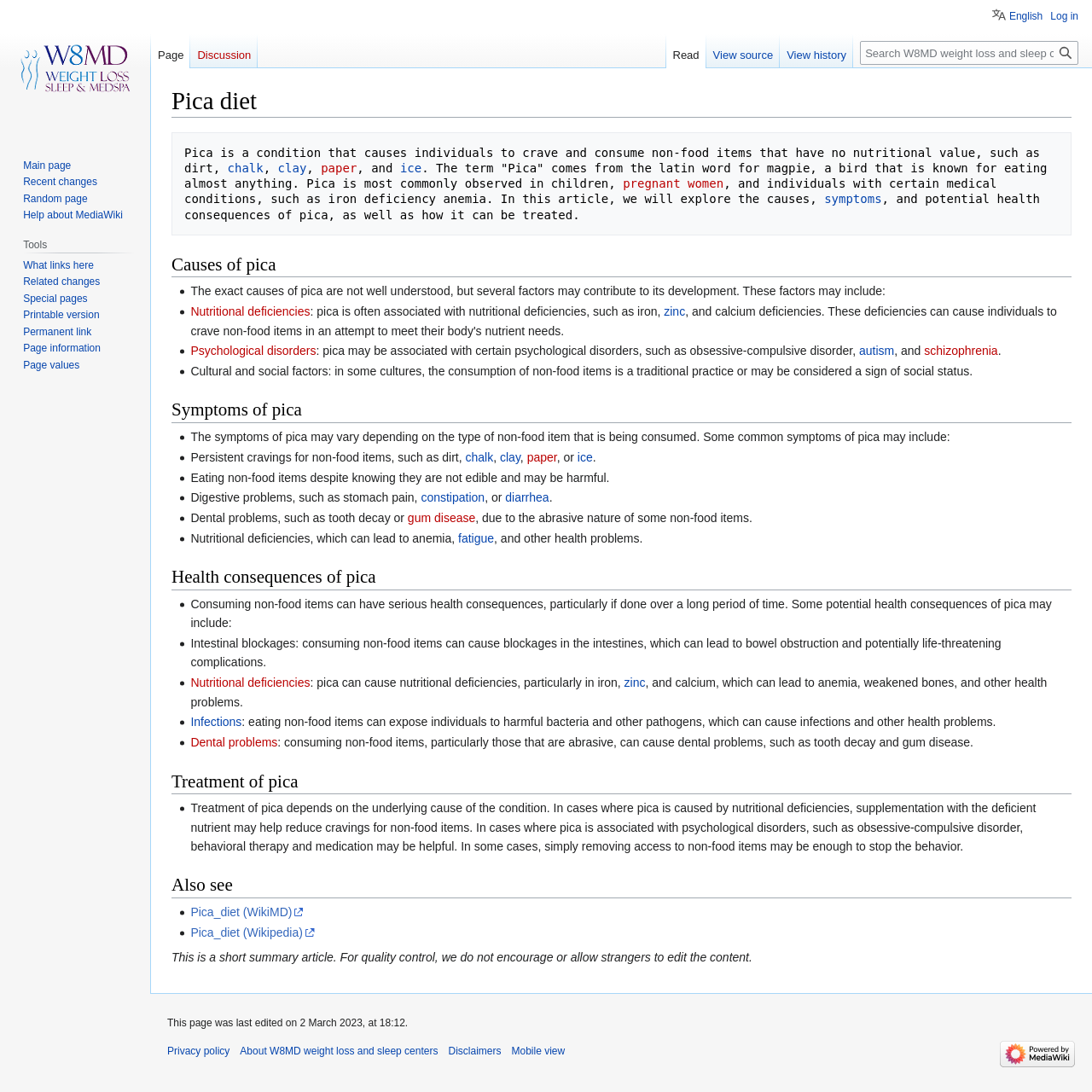Please determine the bounding box of the UI element that matches this description: symptoms. The coordinates should be given as (top-left x, top-left y, bottom-right x, bottom-right y), with all values between 0 and 1.

[0.755, 0.176, 0.807, 0.189]